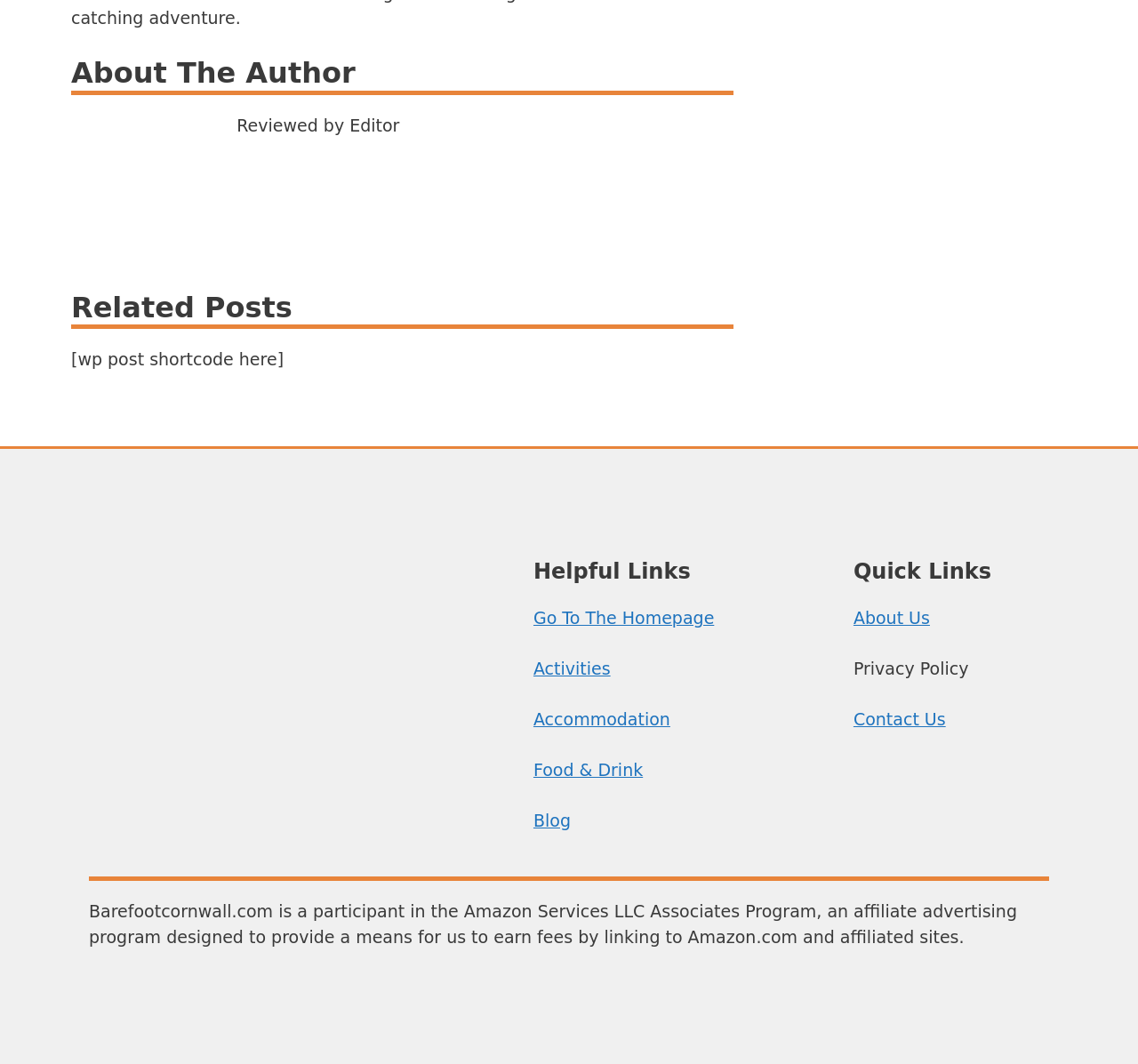Locate the bounding box coordinates of the area to click to fulfill this instruction: "Read related posts". The bounding box should be presented as four float numbers between 0 and 1, in the order [left, top, right, bottom].

[0.062, 0.273, 0.645, 0.305]